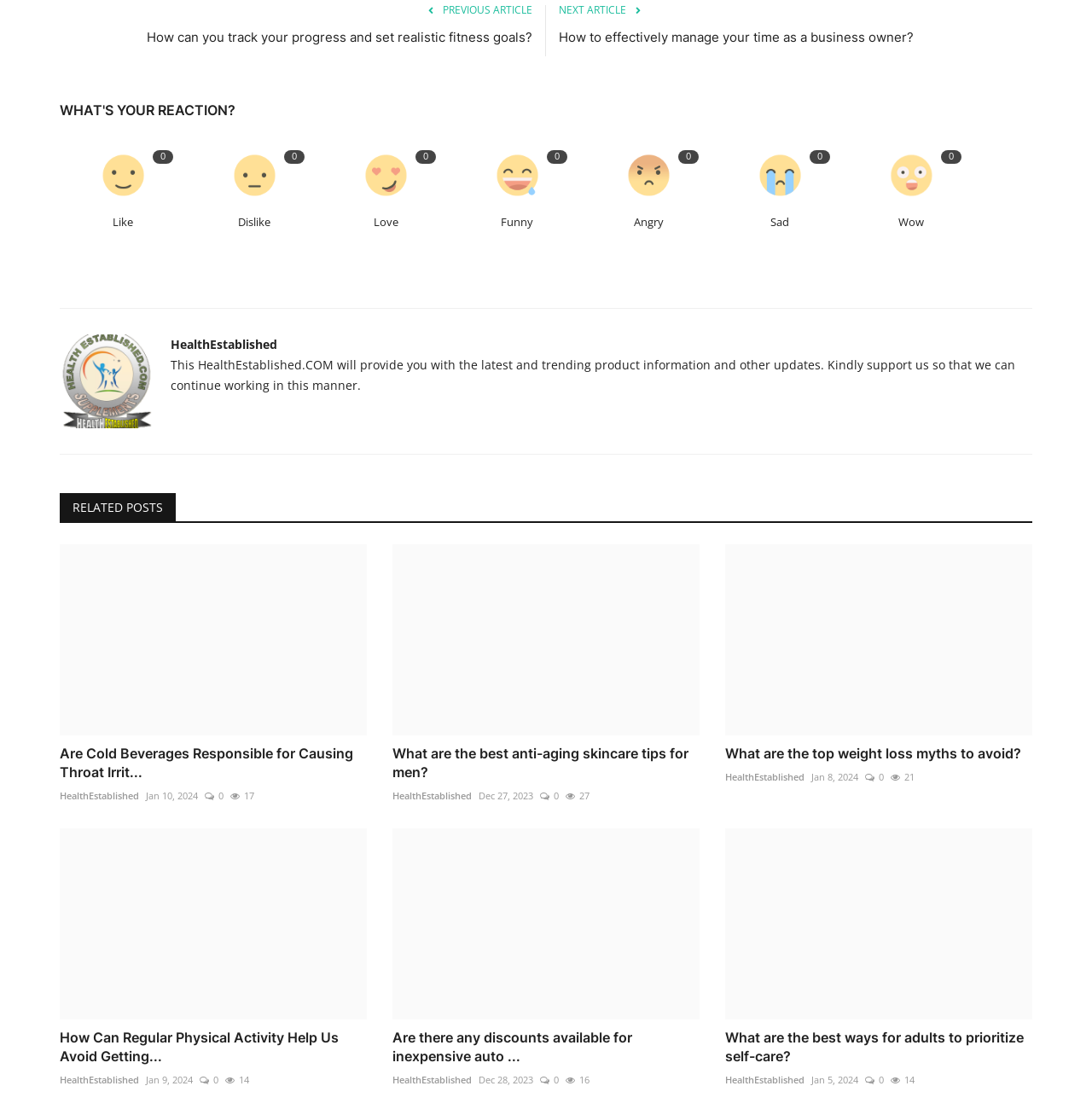What is the topic of the article?
Using the image as a reference, give a one-word or short phrase answer.

Fitness goals